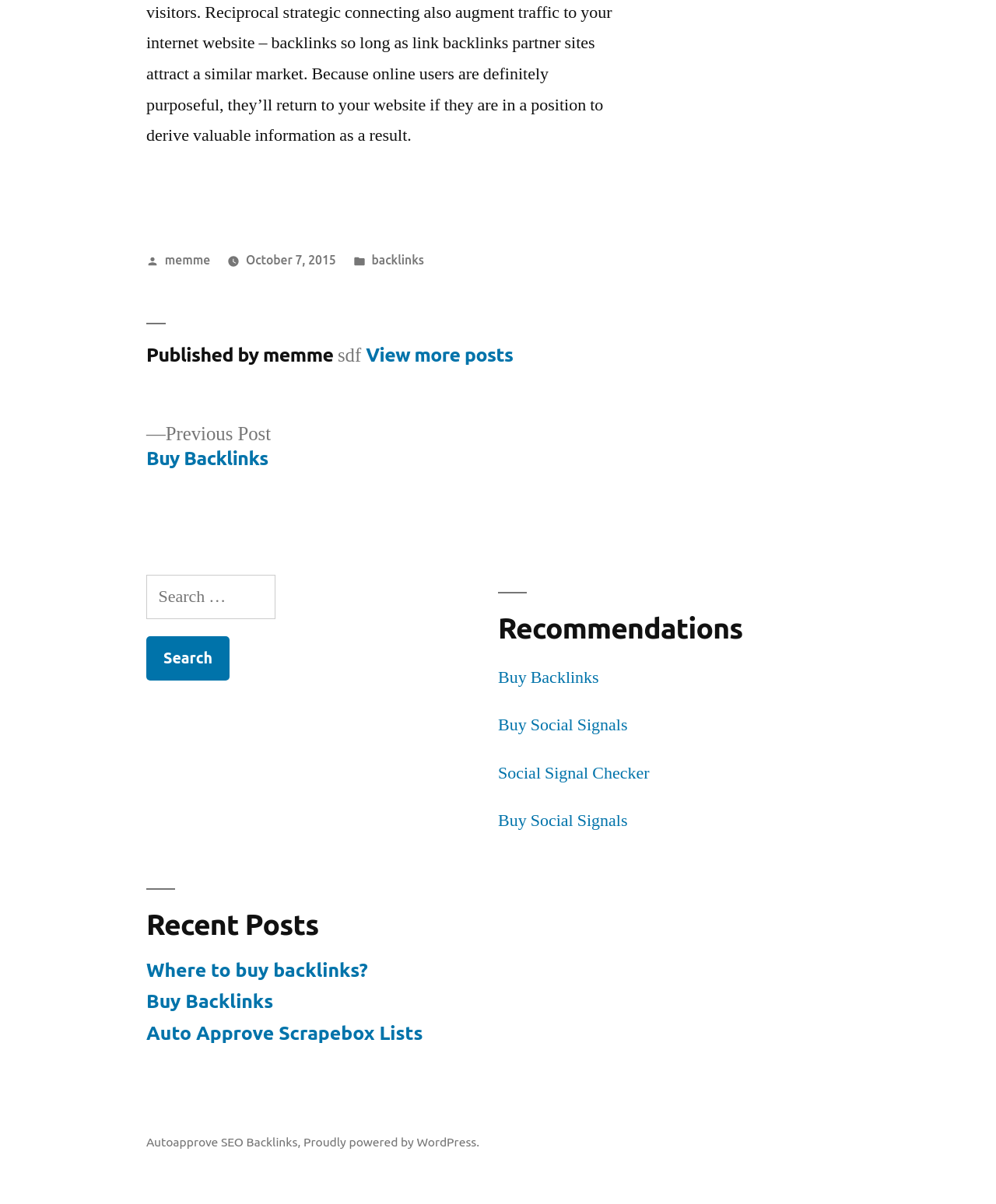Identify the bounding box coordinates for the element you need to click to achieve the following task: "Visit the recommendations". Provide the bounding box coordinates as four float numbers between 0 and 1, in the form [left, top, right, bottom].

[0.5, 0.492, 0.802, 0.536]